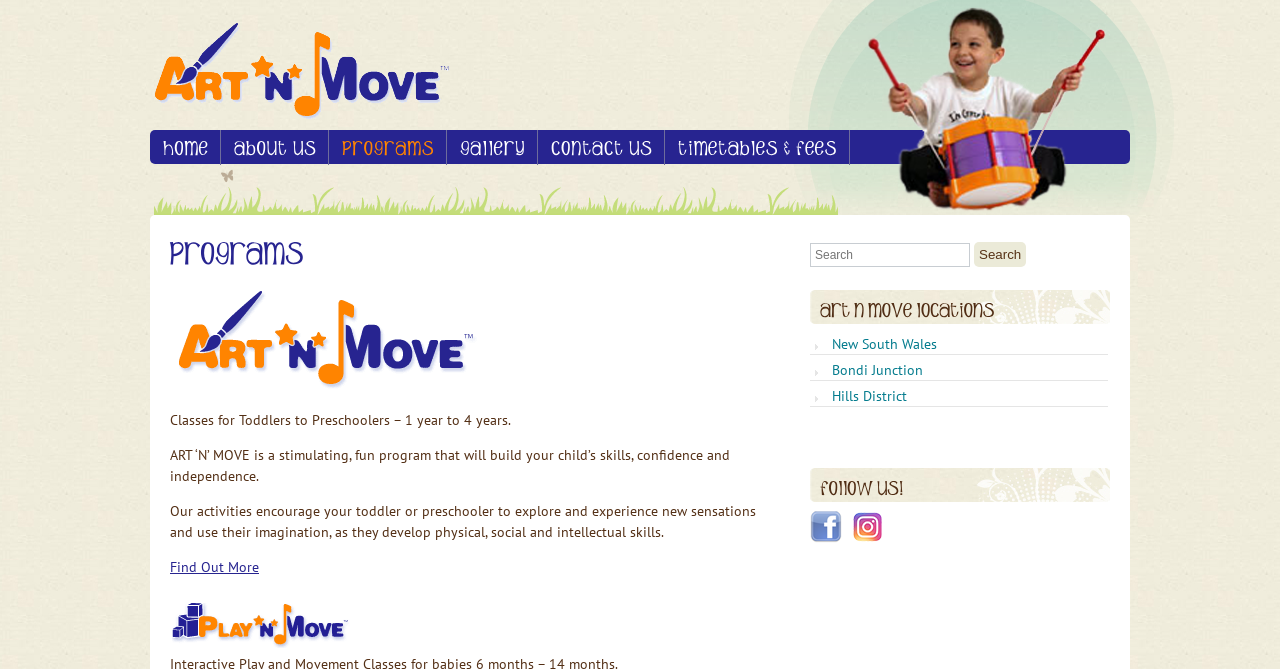Please determine the bounding box coordinates of the element's region to click in order to carry out the following instruction: "Search for something". The coordinates should be four float numbers between 0 and 1, i.e., [left, top, right, bottom].

[0.633, 0.363, 0.758, 0.399]